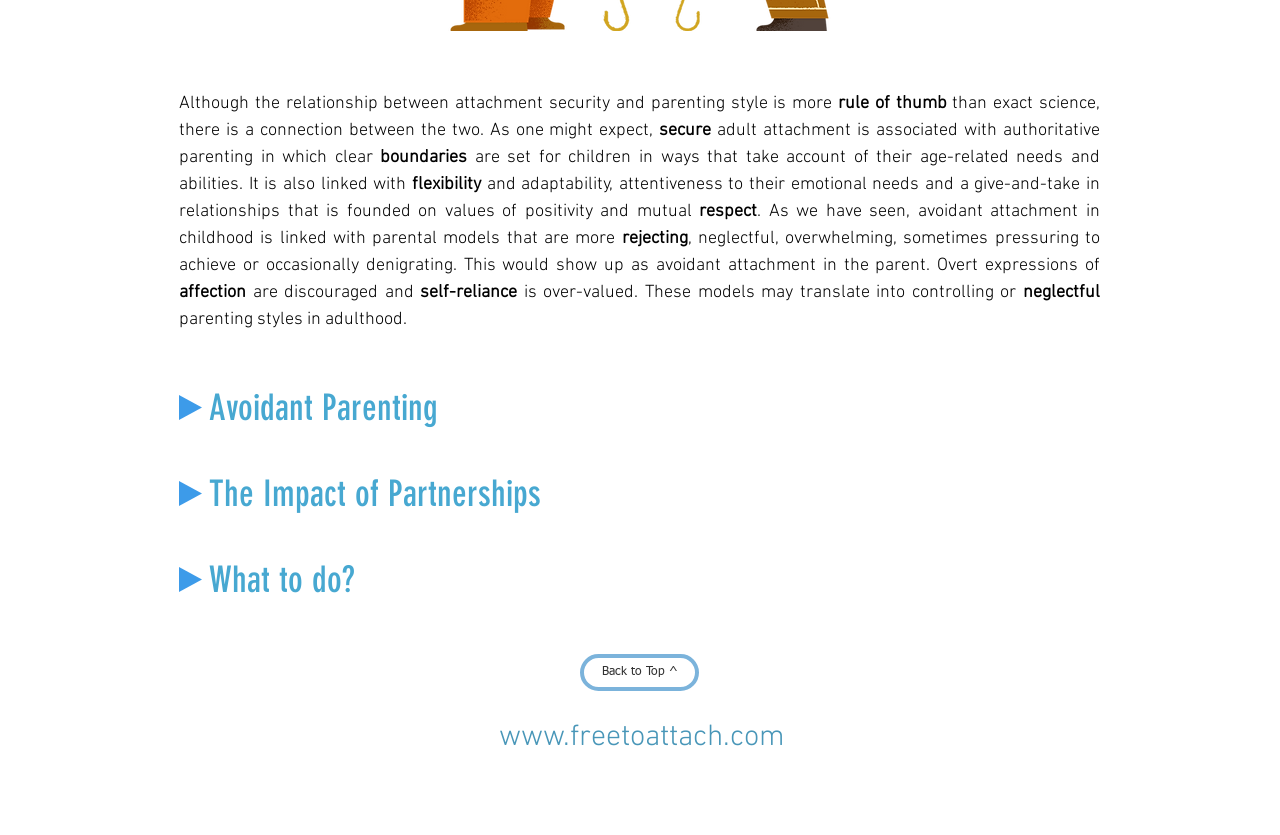Using the element description provided, determine the bounding box coordinates in the format (top-left x, top-left y, bottom-right x, bottom-right y). Ensure that all values are floating point numbers between 0 and 1. Element description: parent_node: What to do?

[0.14, 0.679, 0.158, 0.709]